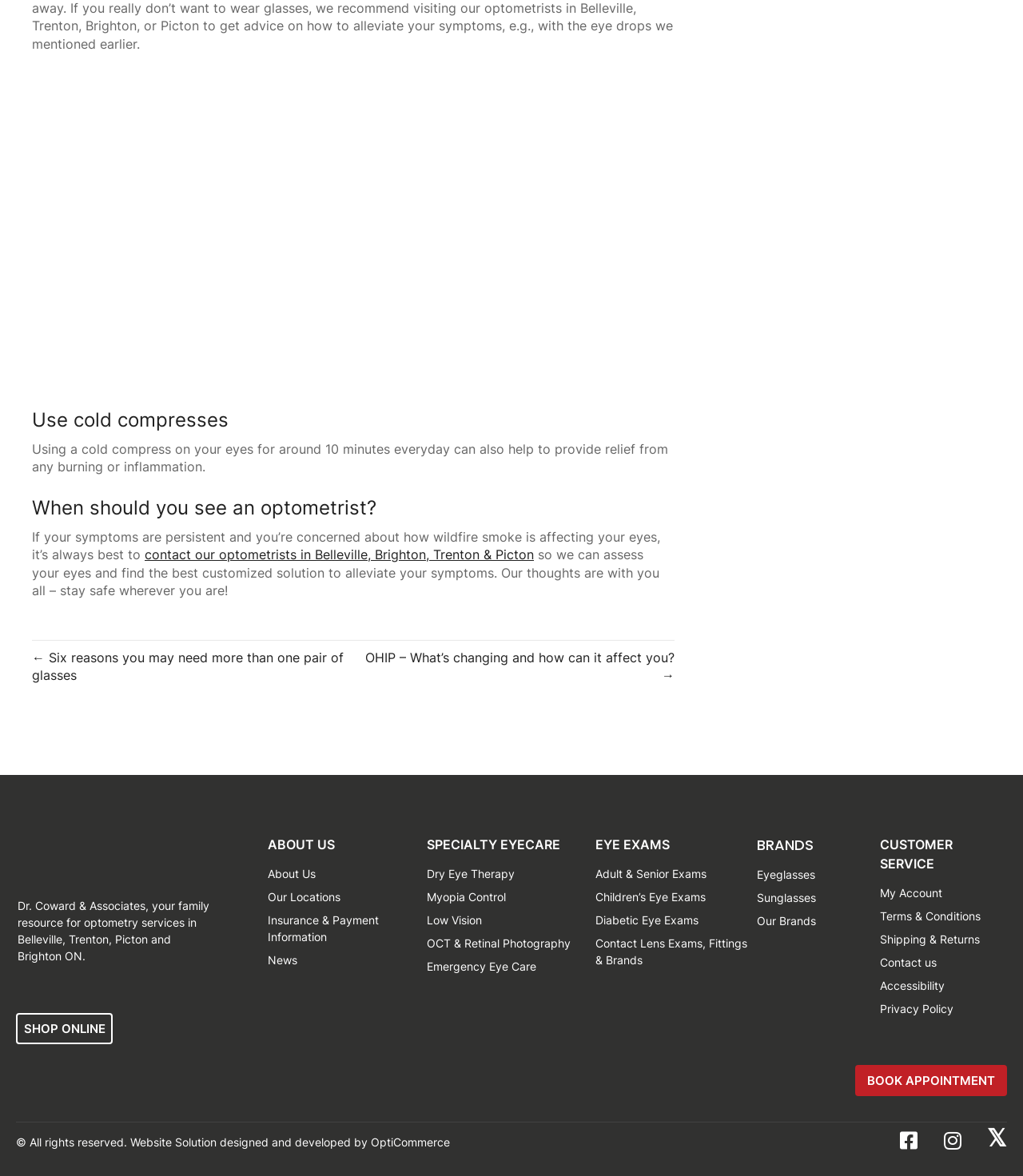Locate the bounding box coordinates of the element's region that should be clicked to carry out the following instruction: "Visit the 'About Us' page". The coordinates need to be four float numbers between 0 and 1, i.e., [left, top, right, bottom].

[0.262, 0.733, 0.413, 0.753]